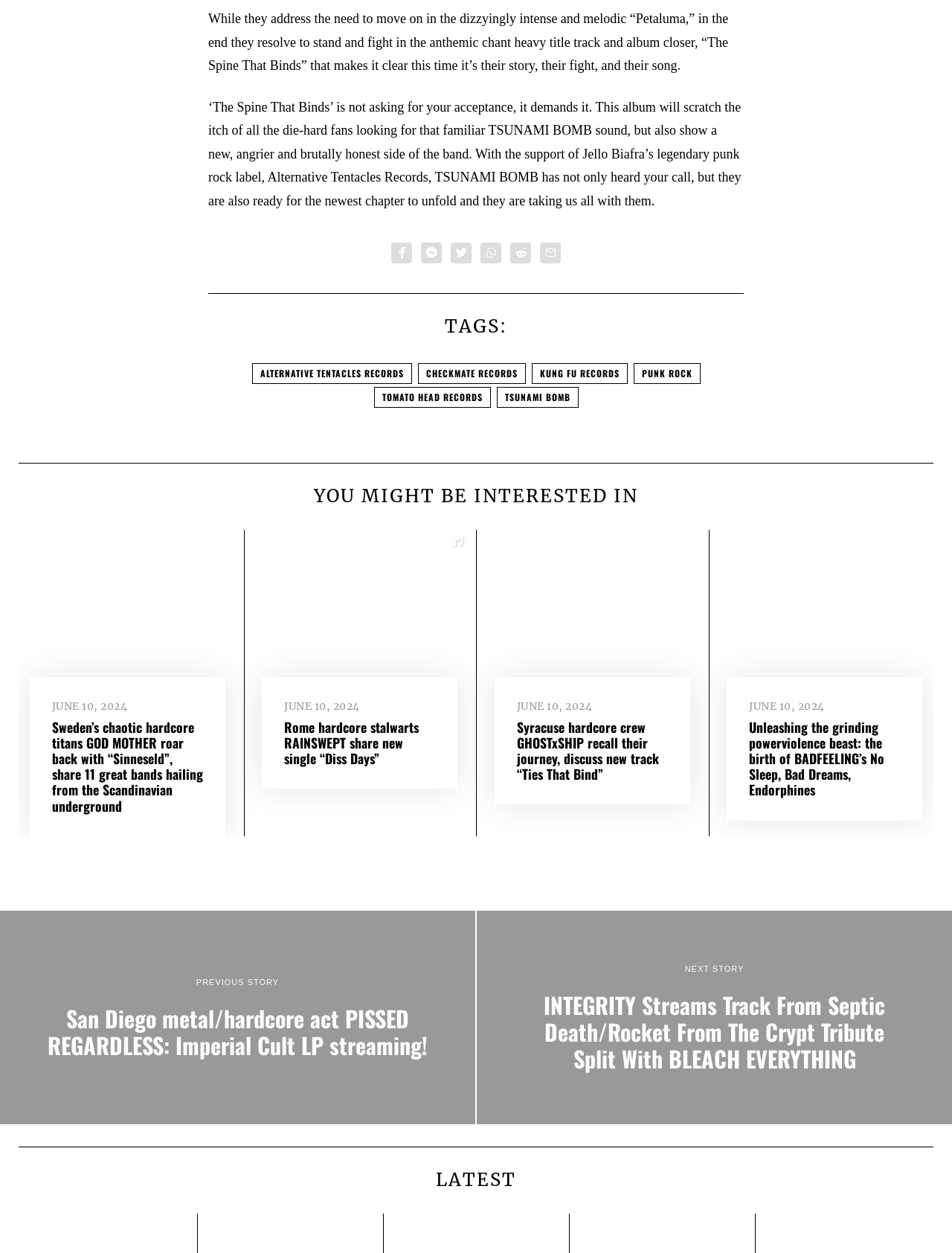Identify the bounding box coordinates of the element to click to follow this instruction: 'Read the latest news'. Ensure the coordinates are four float values between 0 and 1, provided as [left, top, right, bottom].

[0.02, 0.915, 0.98, 0.951]